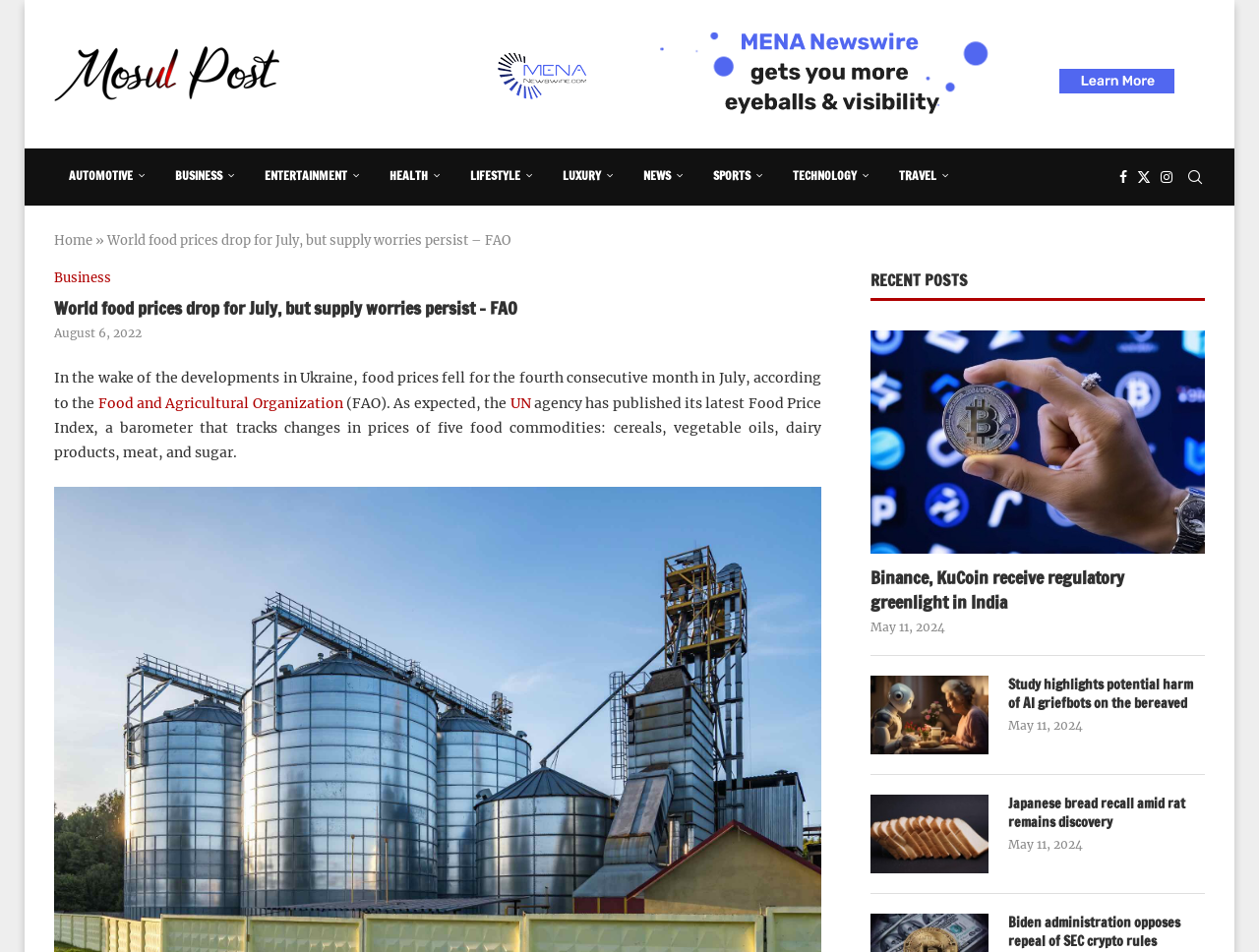Pinpoint the bounding box coordinates of the element that must be clicked to accomplish the following instruction: "Check the 'Food and Agricultural Organization' link". The coordinates should be in the format of four float numbers between 0 and 1, i.e., [left, top, right, bottom].

[0.078, 0.414, 0.272, 0.433]